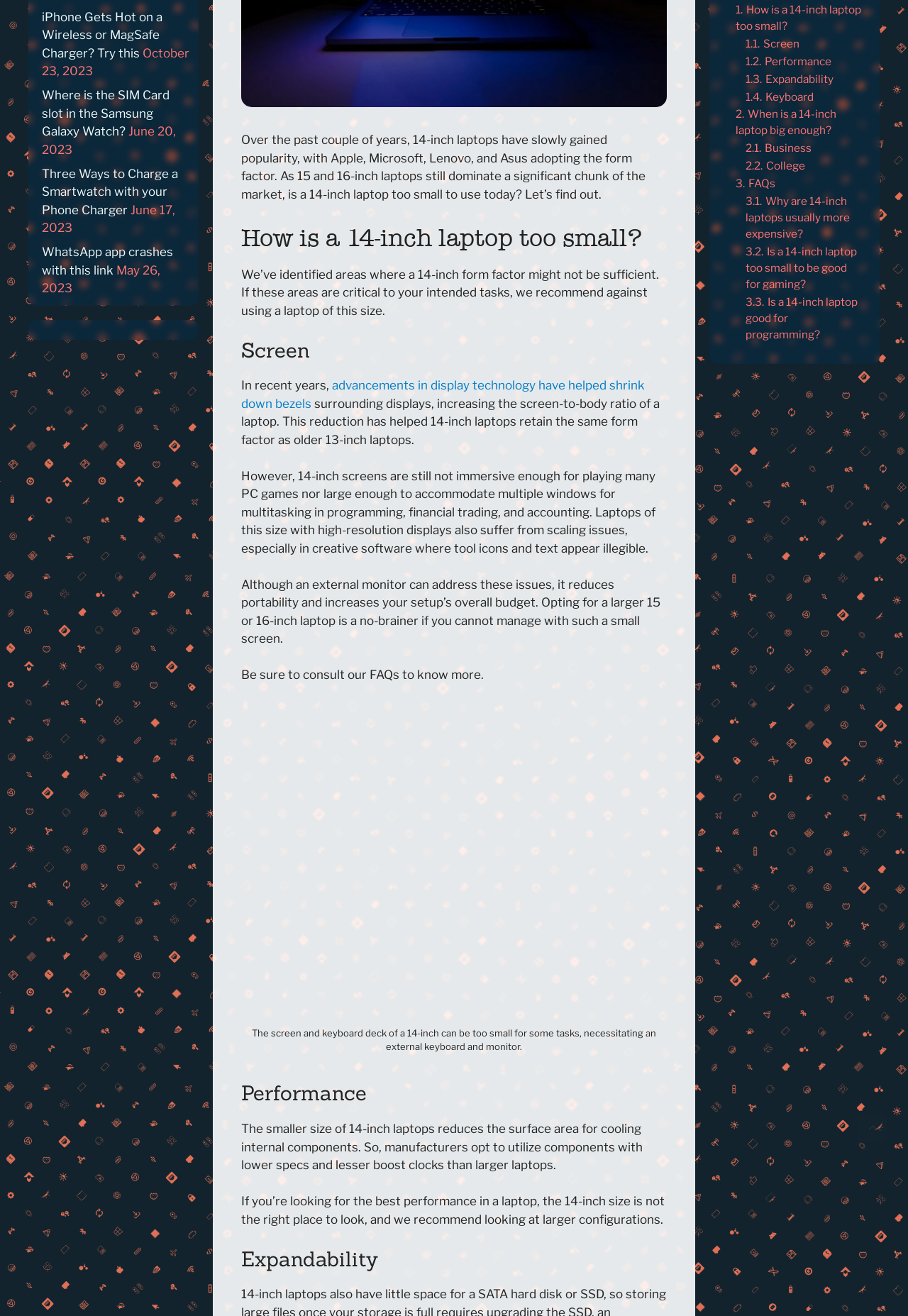Show the bounding box coordinates for the HTML element as described: "1.3. Expandability".

[0.821, 0.055, 0.918, 0.065]